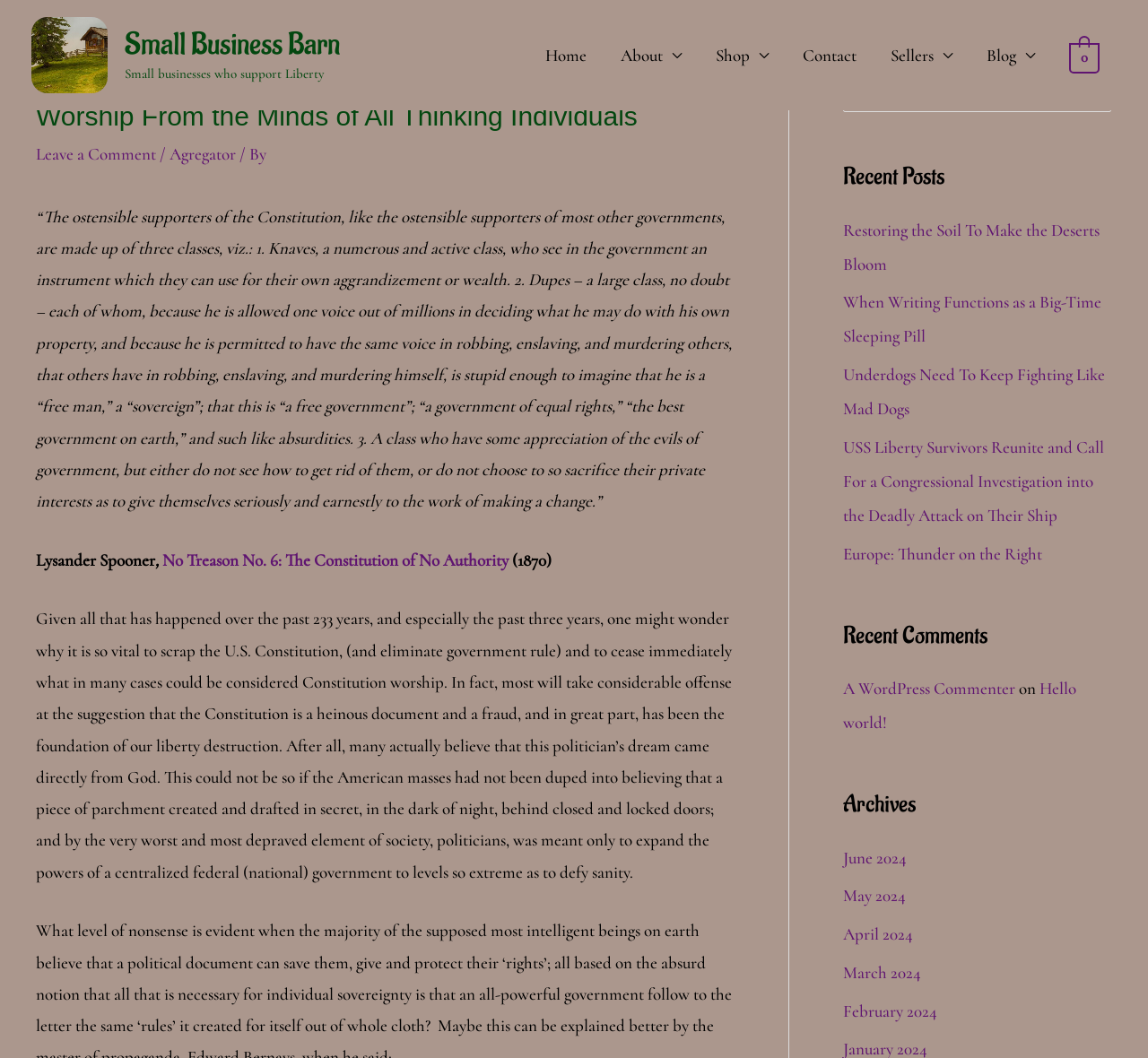What is the purpose of the search bar?
Look at the image and answer with only one word or phrase.

To search the website